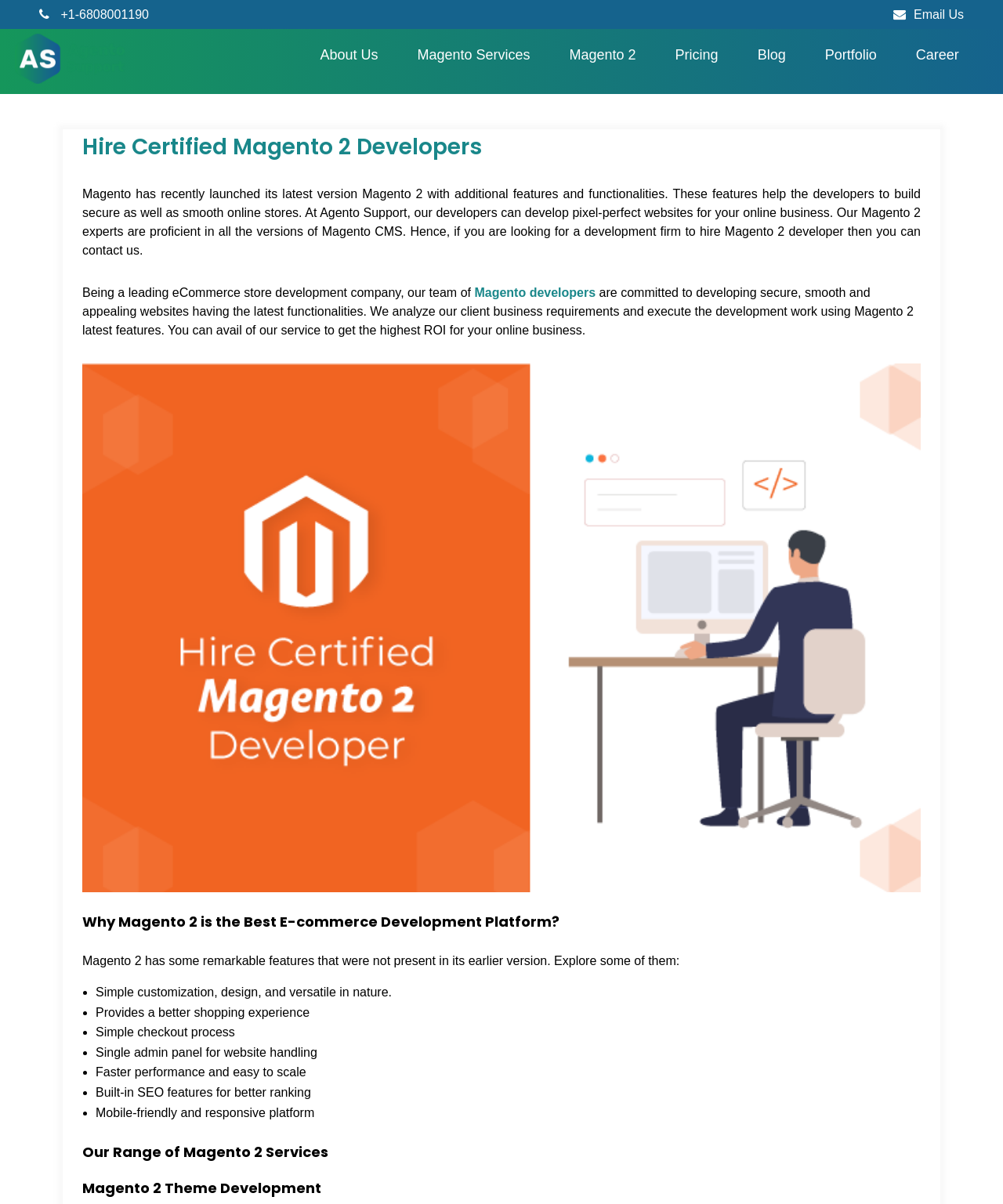Provide an in-depth caption for the contents of the webpage.

The webpage is about hiring dedicated Magento 2 developers from Agento Support. At the top, there are three links: a phone number, an email address, and the company name "Agento Support" with a corresponding image. Below these links, there is a navigation menu with seven links: "About Us", "Magento Services", "Magento 2", "Pricing", "Blog", "Portfolio", and "Career". 

To the right of the navigation menu, there is a call-to-action link "Get a Quote". 

The main content of the webpage starts with a heading "Hire Certified Magento 2 Developers" followed by a paragraph of text explaining the benefits of Magento 2 and the services offered by Agento Support. 

Below this, there is another paragraph of text describing the company's expertise in Magento development. The text contains a link to "Magento developers". 

To the right of this text, there is a large image with the caption "Hire Magento 2 Developer". 

Further down, there is a heading "Why Magento 2 is the Best E-commerce Development Platform?" followed by a list of five benefits of Magento 2, each marked with a bullet point. 

Finally, there is a heading "Our Range of Magento 2 Services" at the bottom of the page.